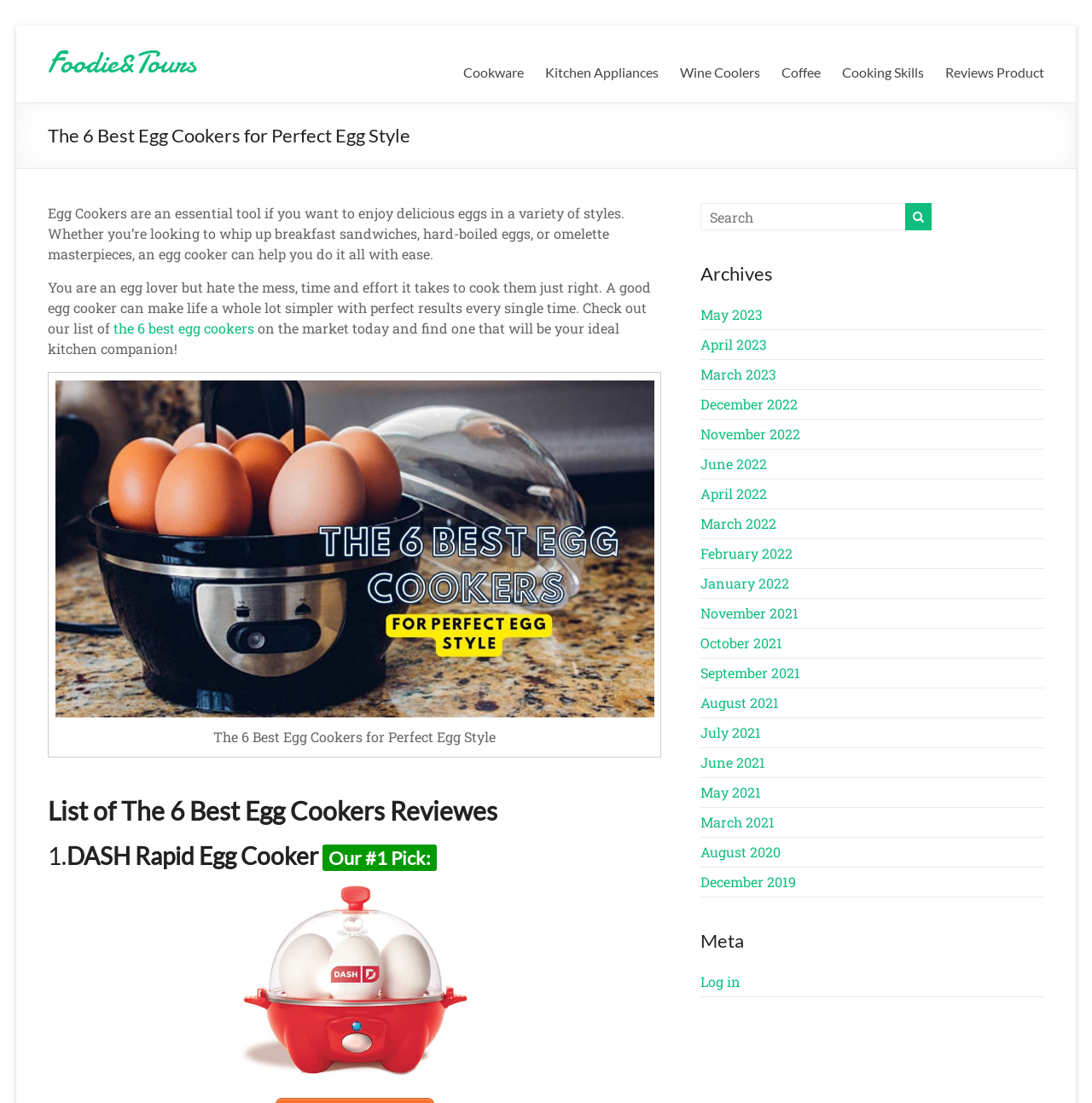Kindly respond to the following question with a single word or a brief phrase: 
What is the purpose of the textbox in the top right corner?

Search